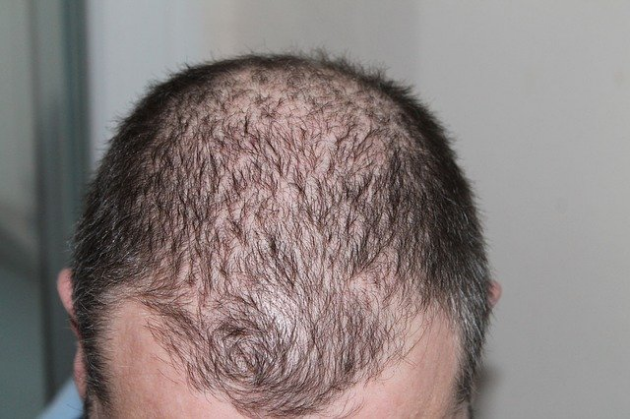What is the outcome of androgenic alopecia over time?
From the details in the image, provide a complete and detailed answer to the question.

As the image illustrates, androgenic alopecia can lead to partial or complete baldness over time, as the hair loss progresses from the temples to the crown of the head, resulting in uneven and sparse hair.